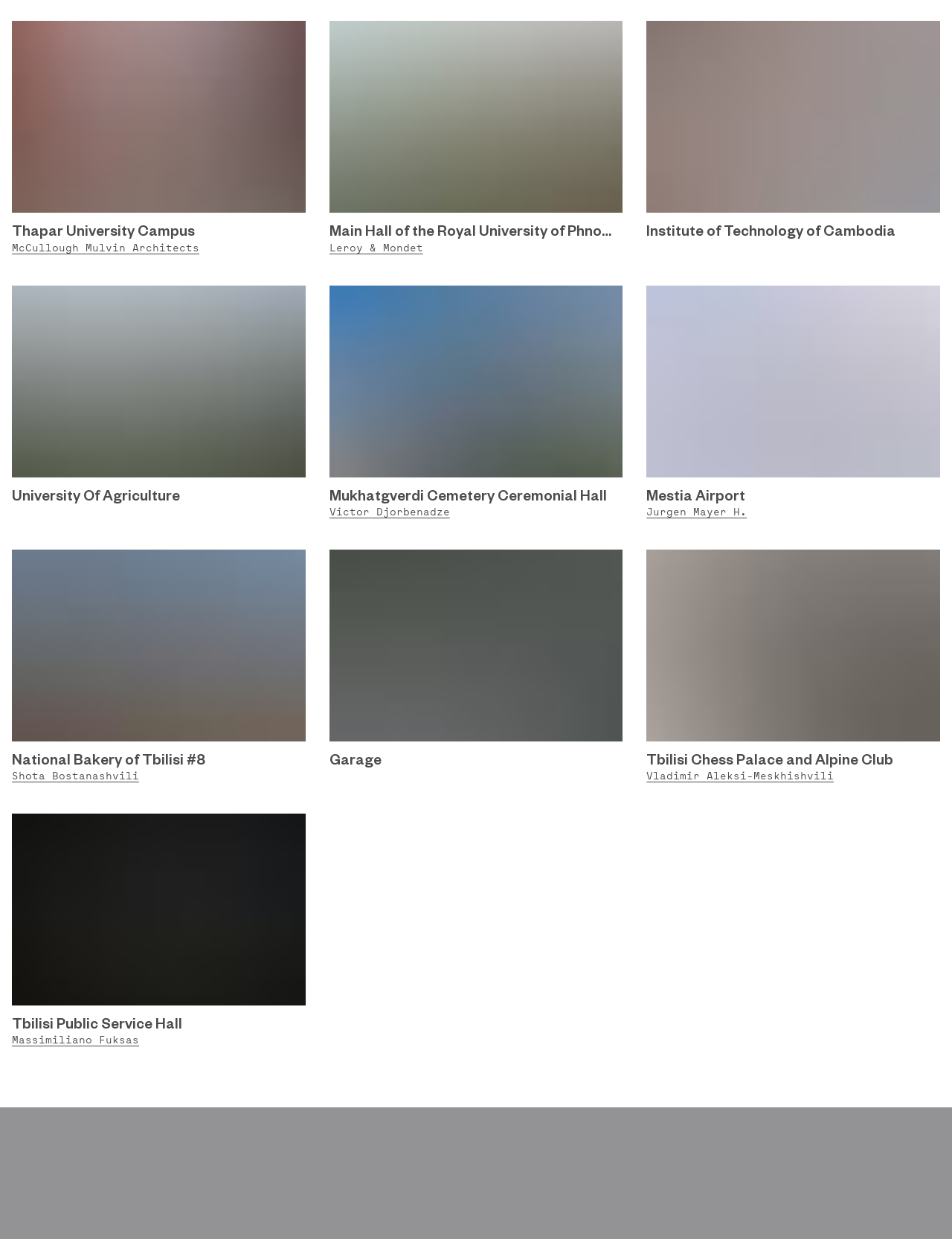Determine the bounding box coordinates of the area to click in order to meet this instruction: "View Thapar University Campus".

[0.012, 0.178, 0.205, 0.194]